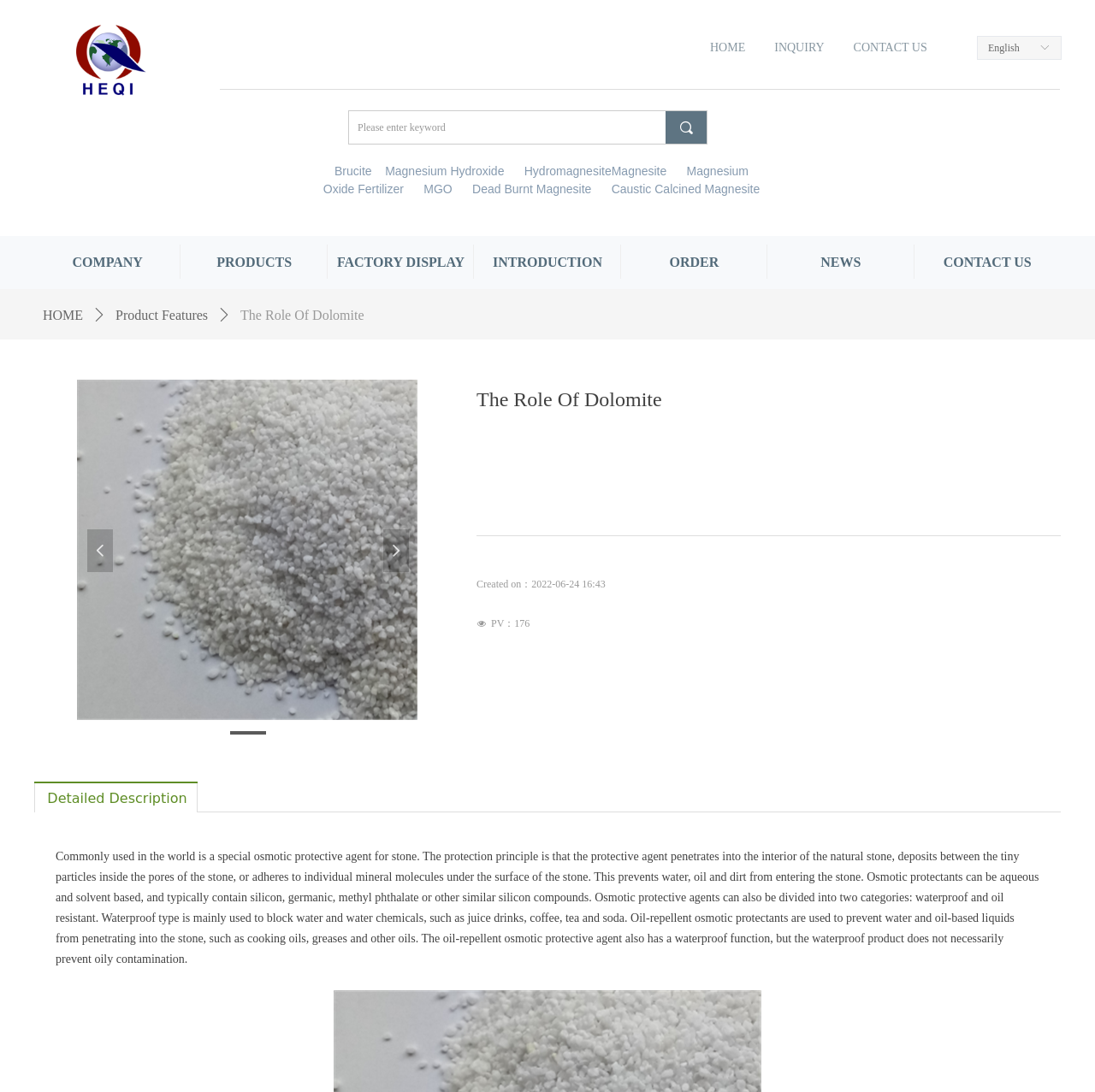Determine the bounding box coordinates of the element's region needed to click to follow the instruction: "Click on the link to BYD UK's LinkedIn page". Provide these coordinates as four float numbers between 0 and 1, formatted as [left, top, right, bottom].

None